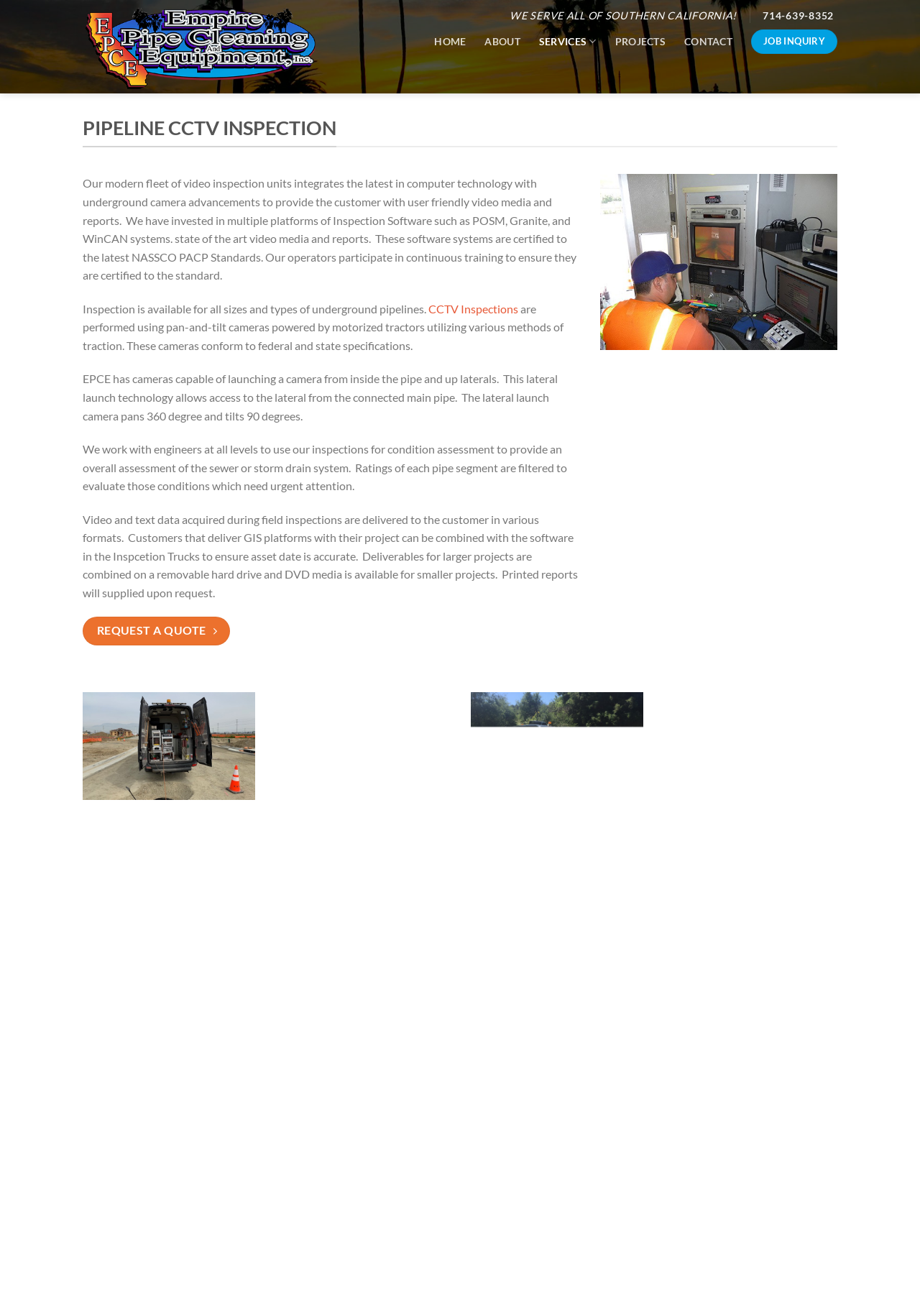Using the element description: "CCTV Inspections", determine the bounding box coordinates. The coordinates should be in the format [left, top, right, bottom], with values between 0 and 1.

[0.466, 0.229, 0.563, 0.24]